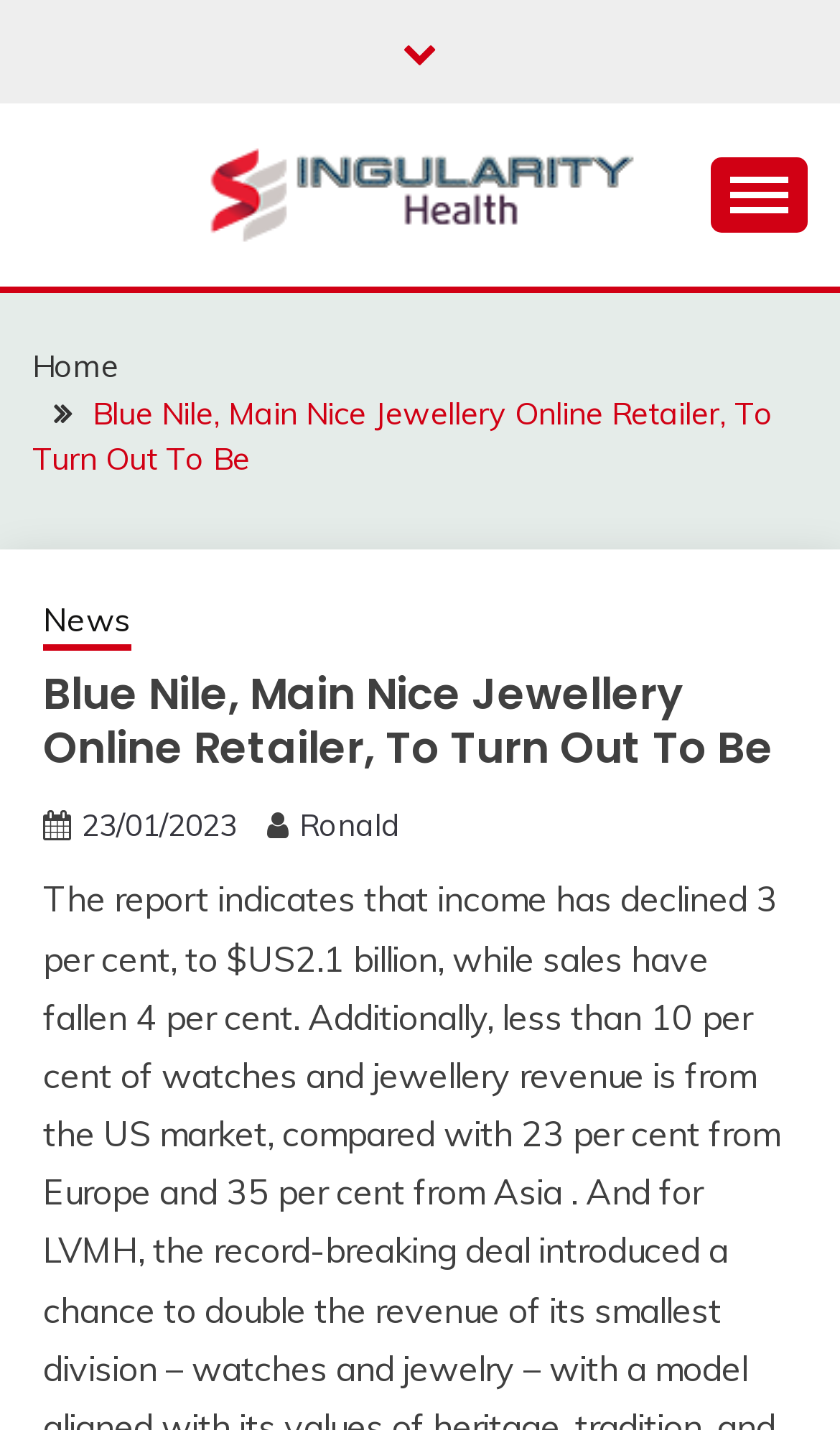What is the name of the online retailer?
Based on the screenshot, provide your answer in one word or phrase.

Blue Nile